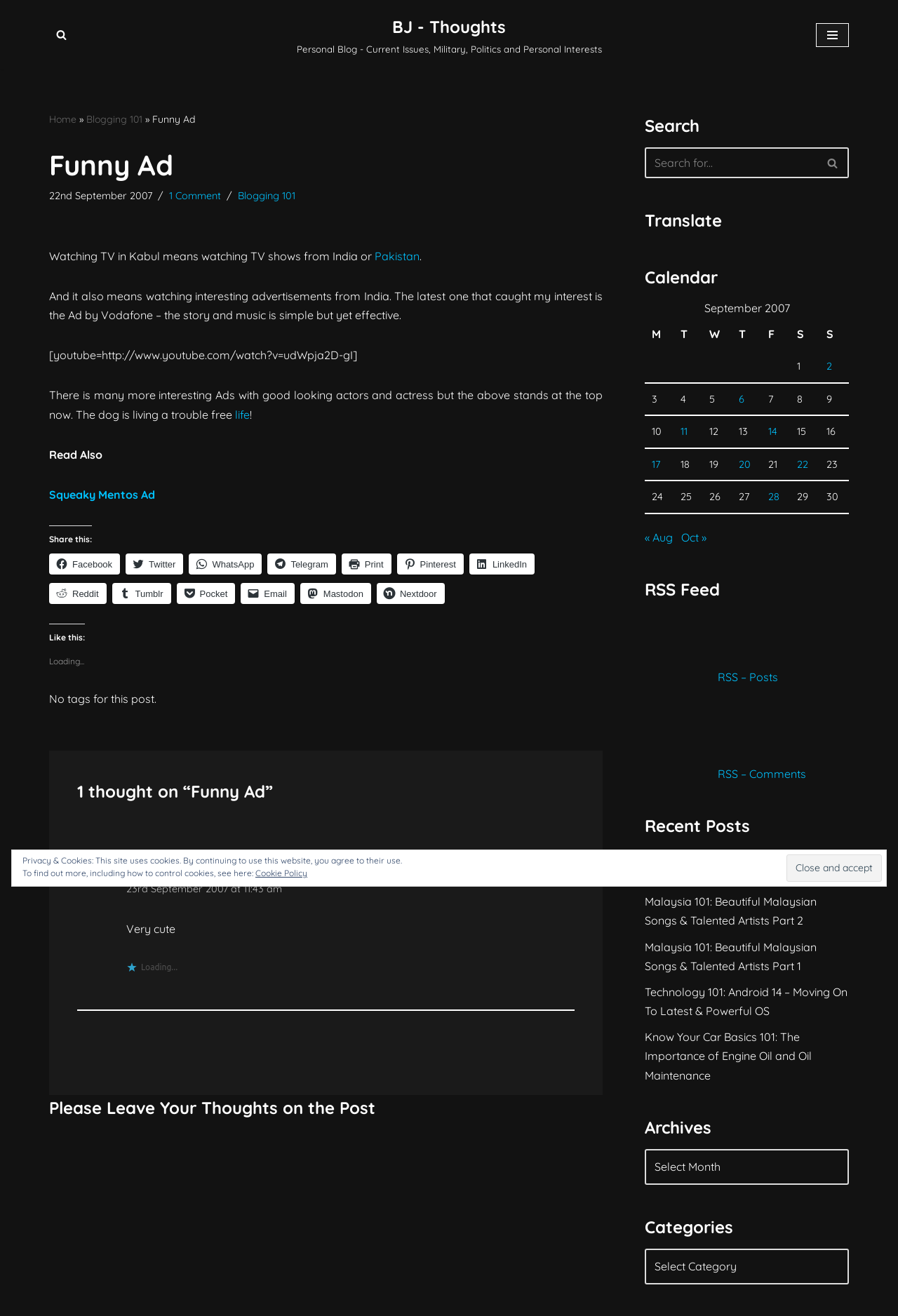Identify the bounding box for the UI element described as: "Squeaky Mentos Ad". The coordinates should be four float numbers between 0 and 1, i.e., [left, top, right, bottom].

[0.055, 0.37, 0.173, 0.381]